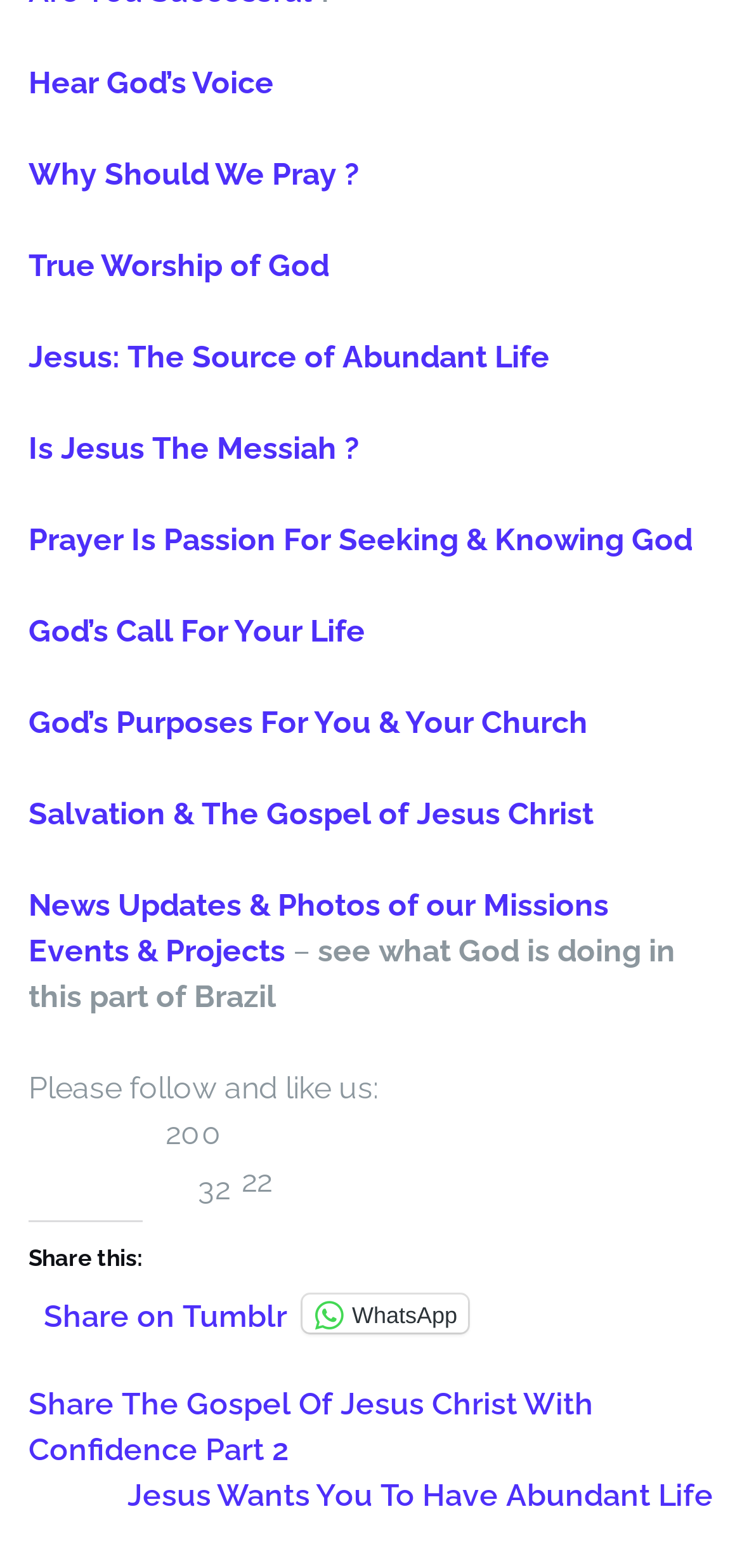Determine the bounding box coordinates of the UI element described below. Use the format (top-left x, top-left y, bottom-right x, bottom-right y) with floating point numbers between 0 and 1: Why Should We Pray ?

[0.038, 0.1, 0.485, 0.123]